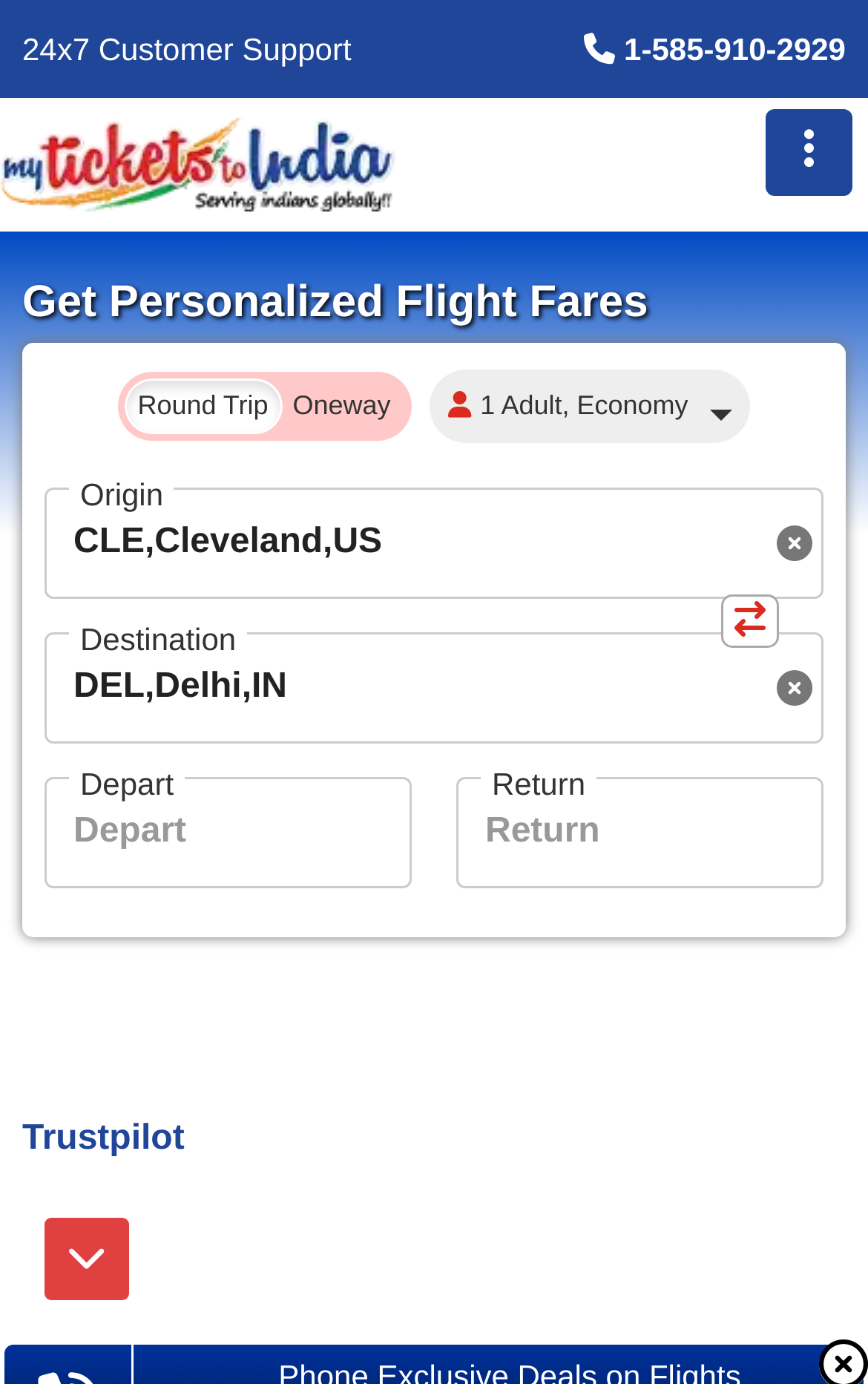How many adults are traveling?
Give a one-word or short-phrase answer derived from the screenshot.

1